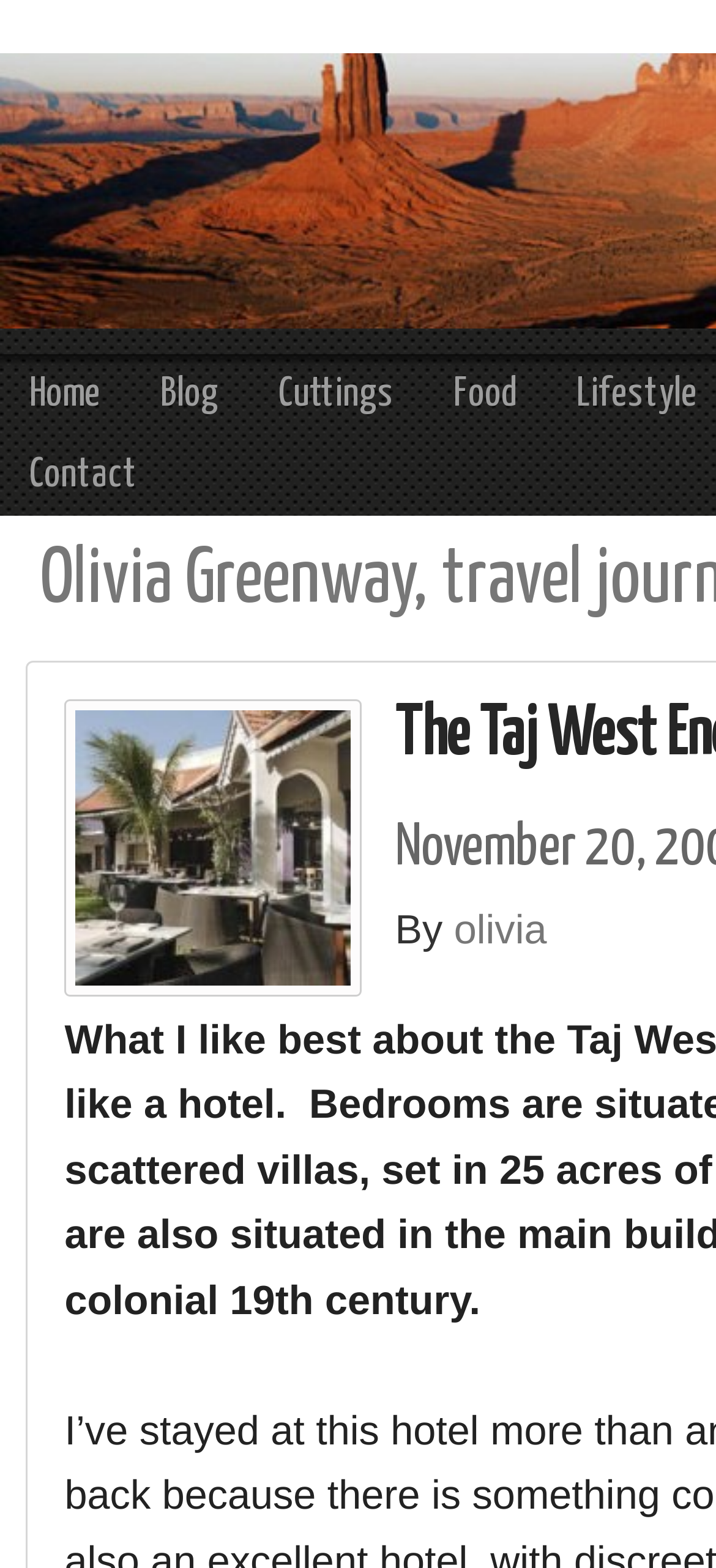Respond to the following question using a concise word or phrase: 
What is the name of the hotel mentioned?

The Taj West End